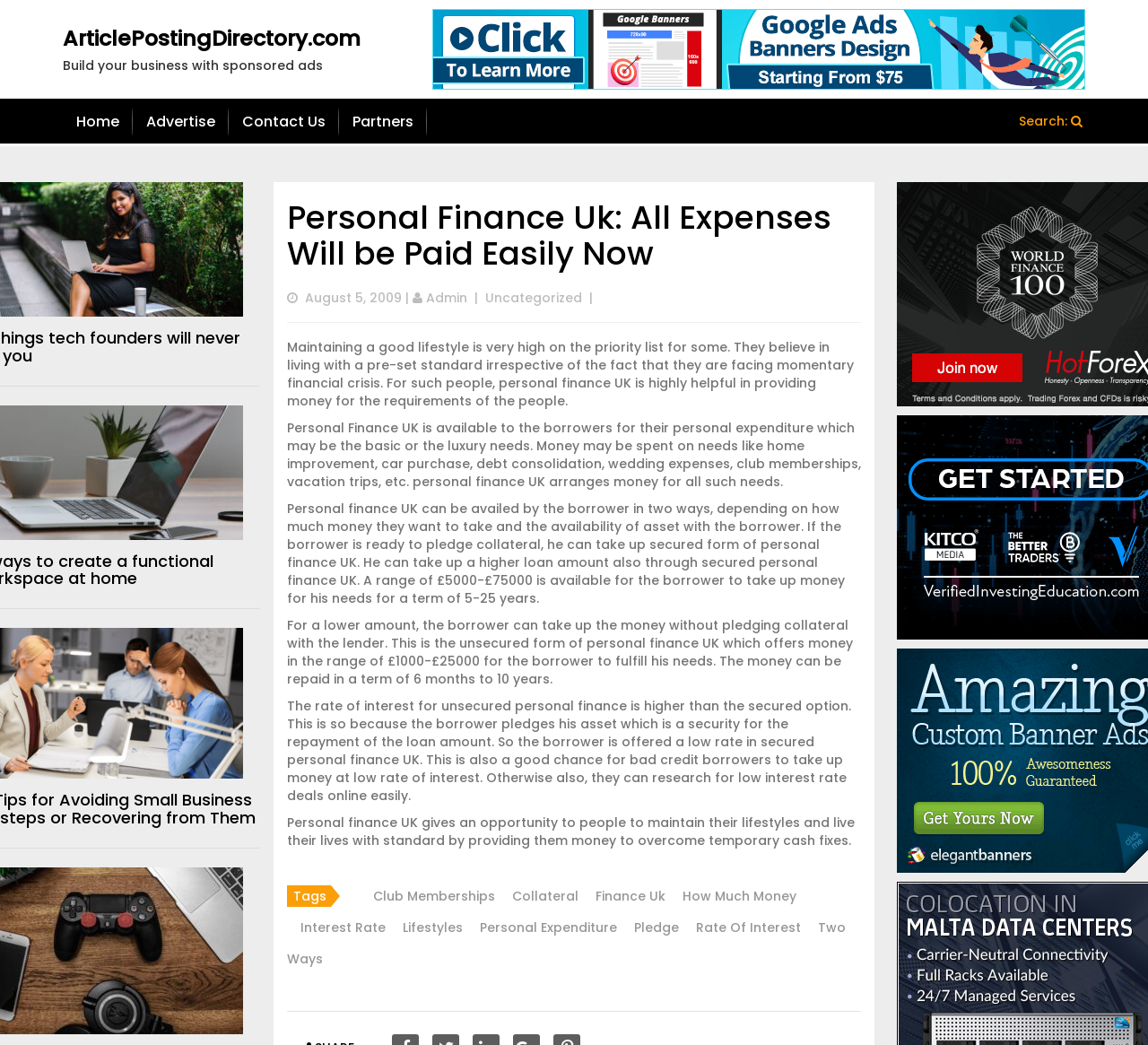Please identify the bounding box coordinates of the region to click in order to complete the task: "Click on 'Home'". The coordinates must be four float numbers between 0 and 1, specified as [left, top, right, bottom].

[0.055, 0.088, 0.116, 0.145]